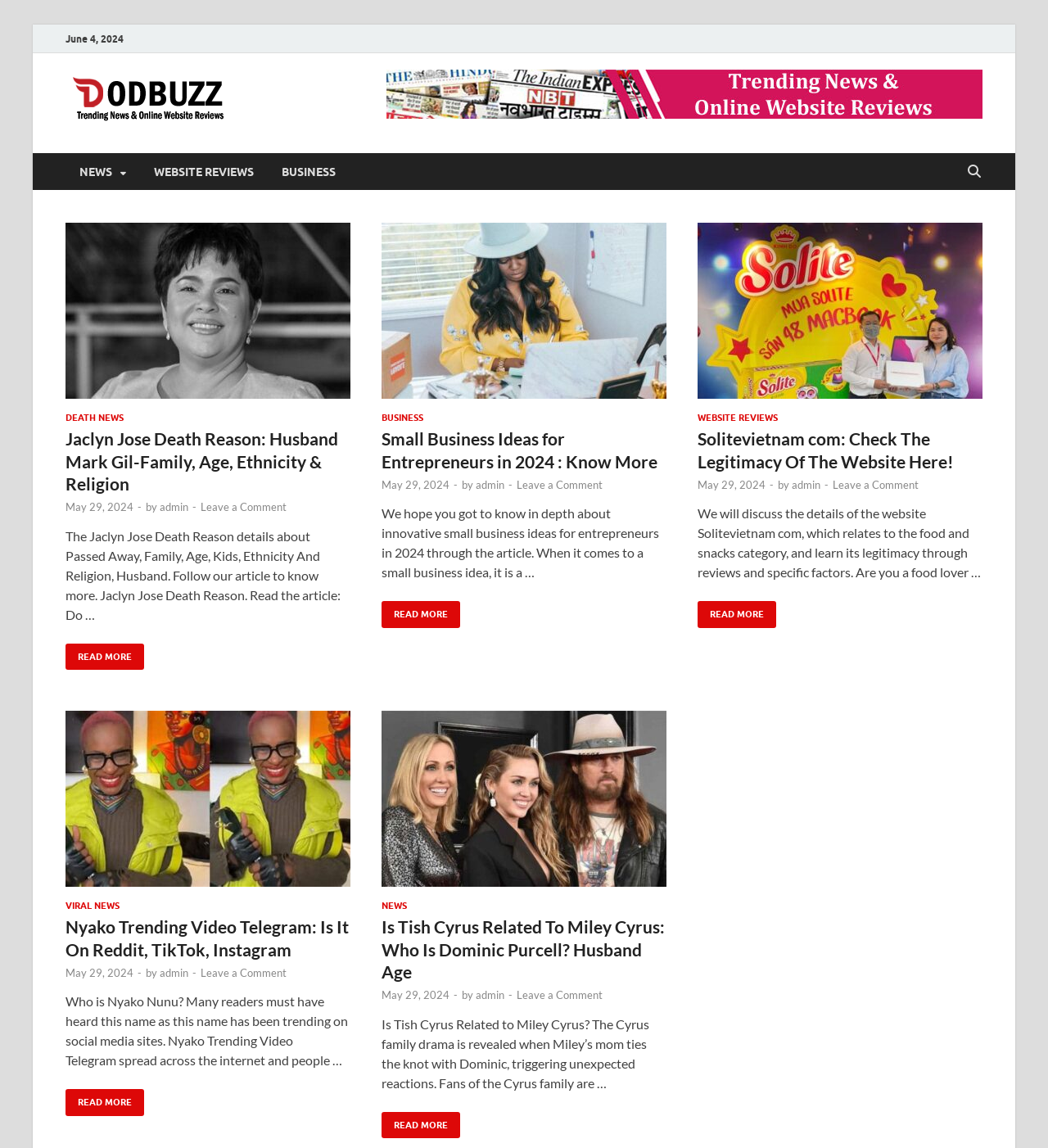Please specify the bounding box coordinates of the clickable region necessary for completing the following instruction: "Check the website review of Solitevietnam com". The coordinates must consist of four float numbers between 0 and 1, i.e., [left, top, right, bottom].

[0.666, 0.194, 0.938, 0.359]